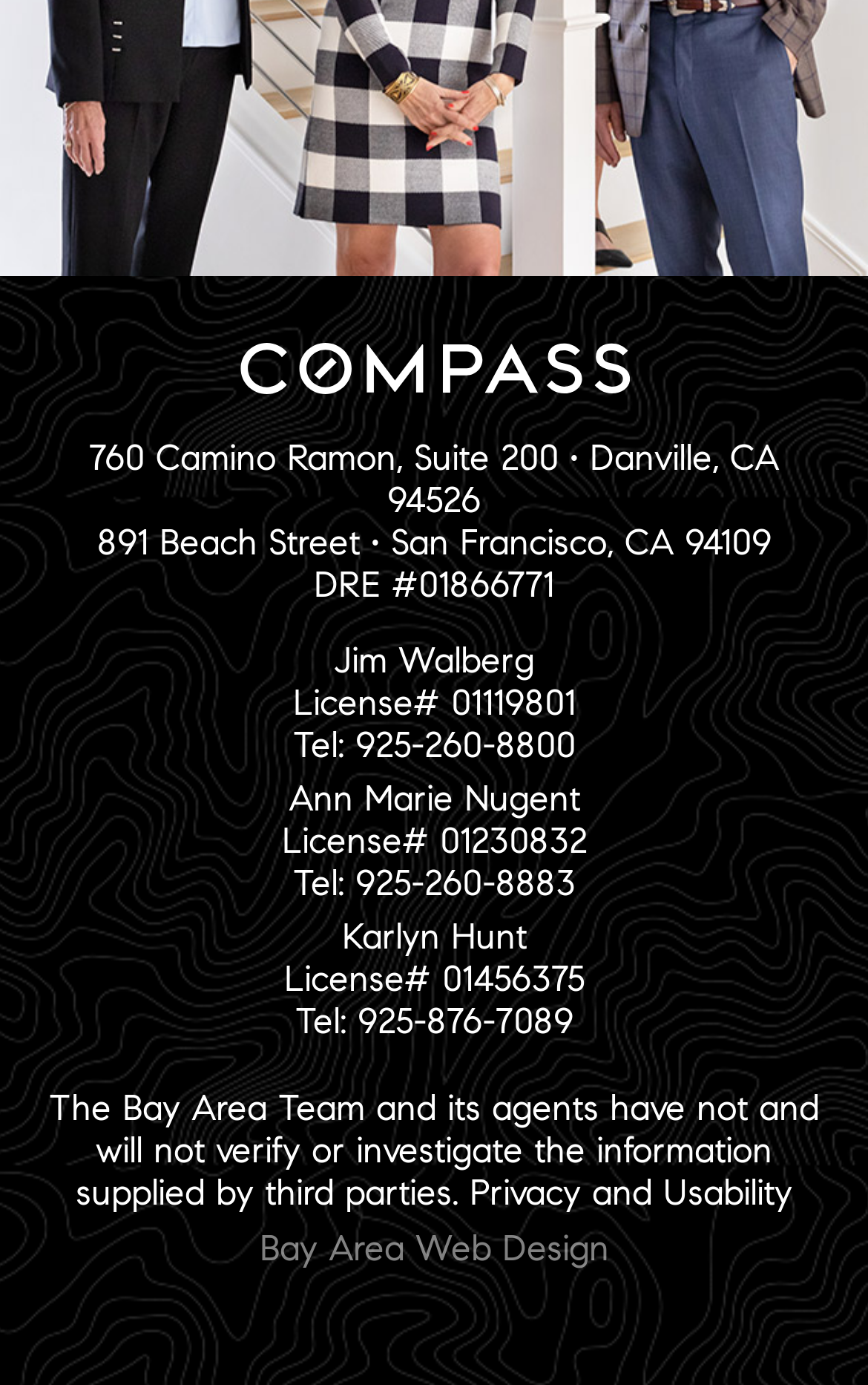Based on what you see in the screenshot, provide a thorough answer to this question: What is the disclaimer statement at the bottom of the page?

I found the disclaimer statement by looking at the StaticText element at the bottom of the page with the given text.